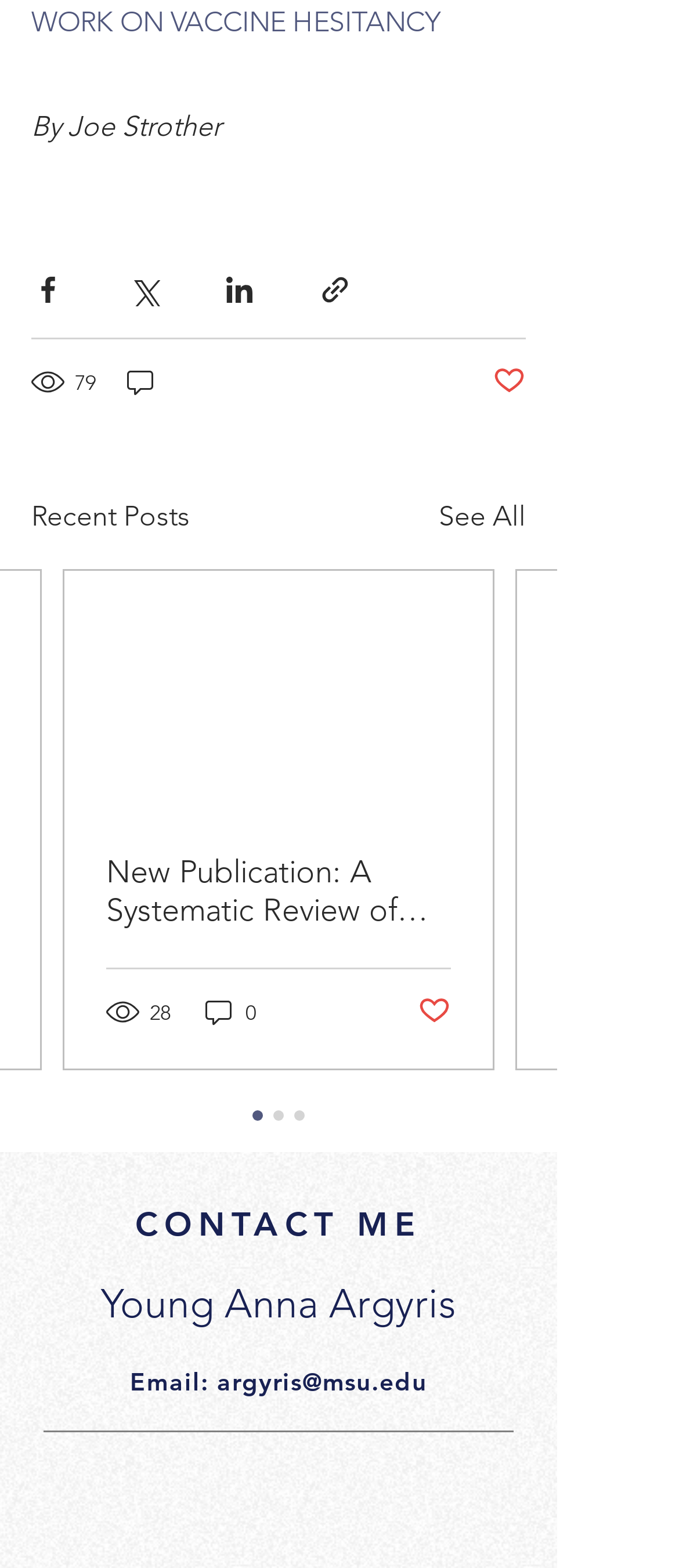How many recent posts are displayed?
Please provide a comprehensive answer based on the visual information in the image.

I counted the number of recent posts displayed on the webpage, and there is only one post displayed.